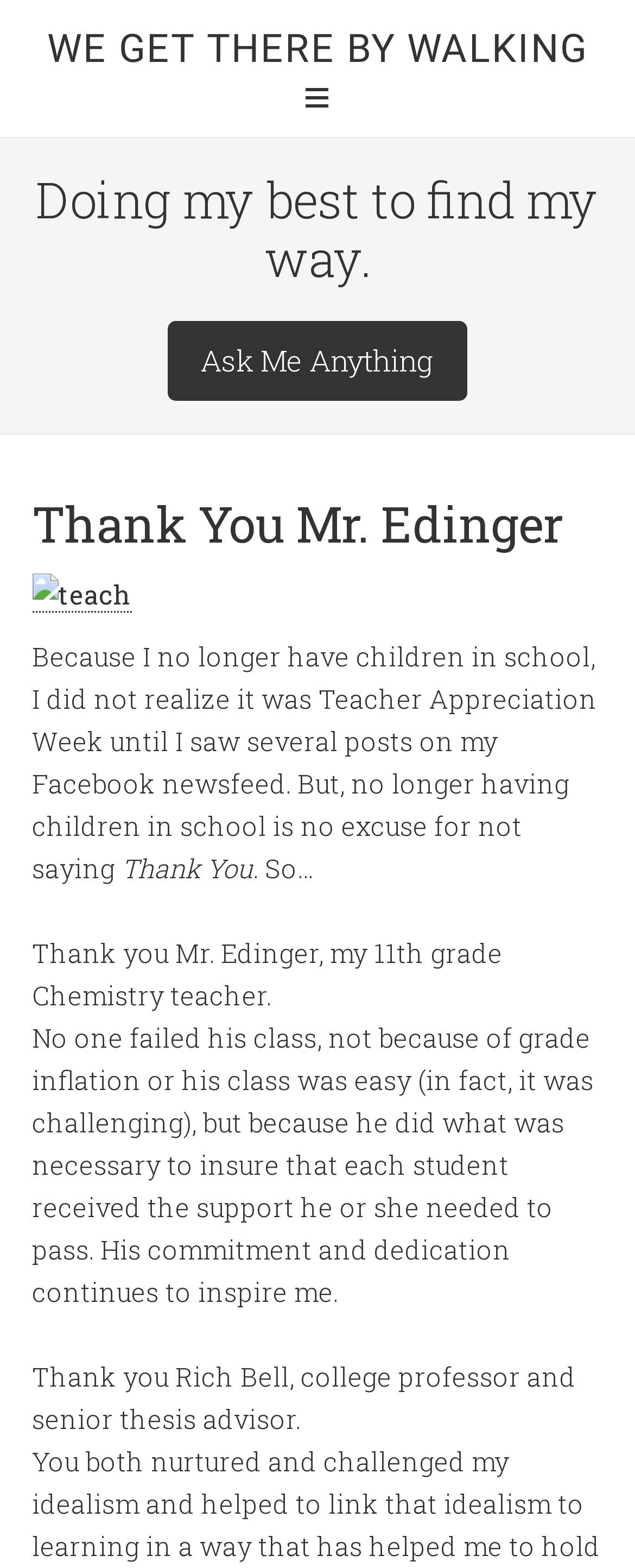What is the text of the first sentence in the webpage?
Use the image to answer the question with a single word or phrase.

Because I no longer have children in school, I did not realize it was Teacher Appreciation Week until I saw several posts on my Facebook newsfeed.